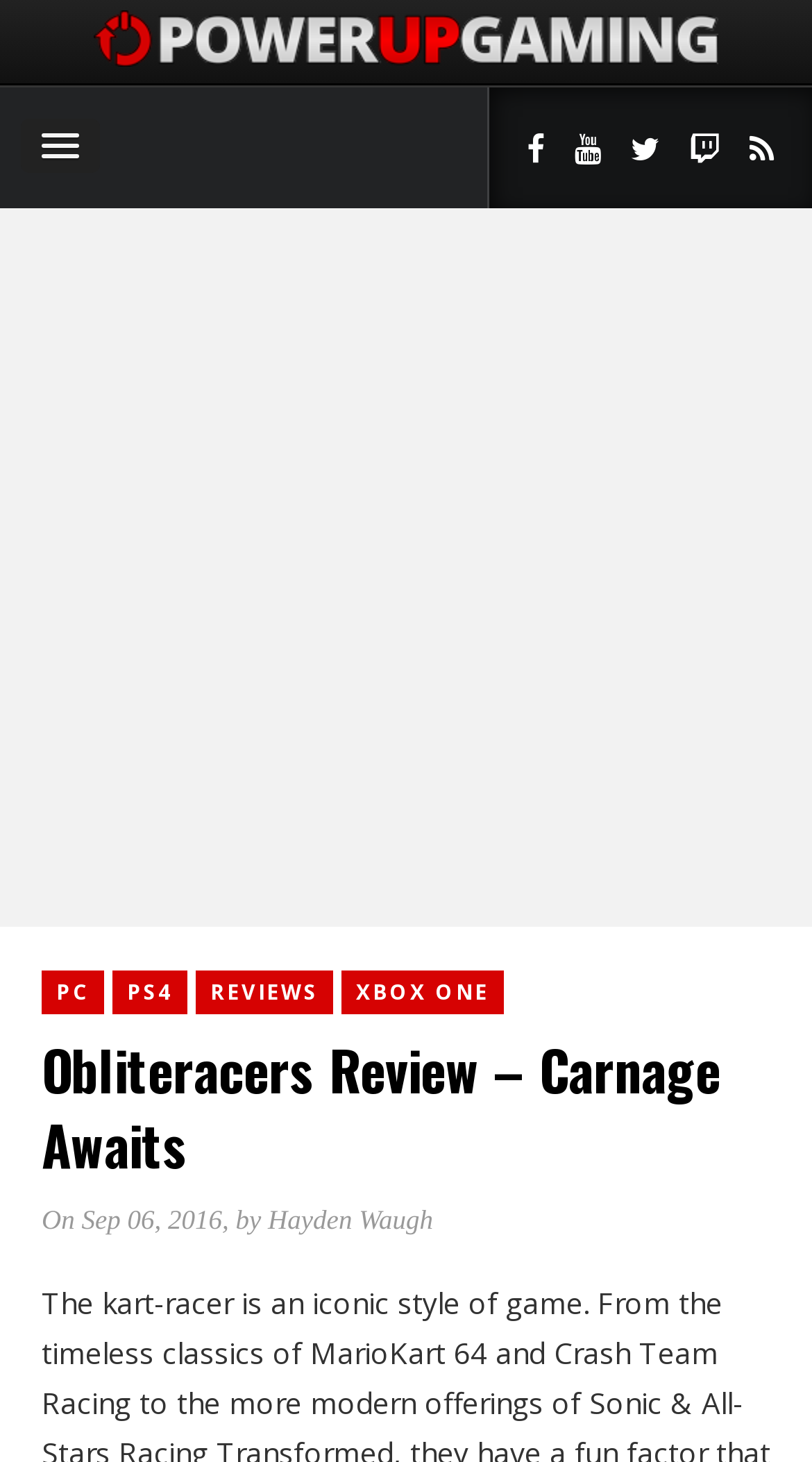When was the review published?
Using the picture, provide a one-word or short phrase answer.

Sep 06, 2016